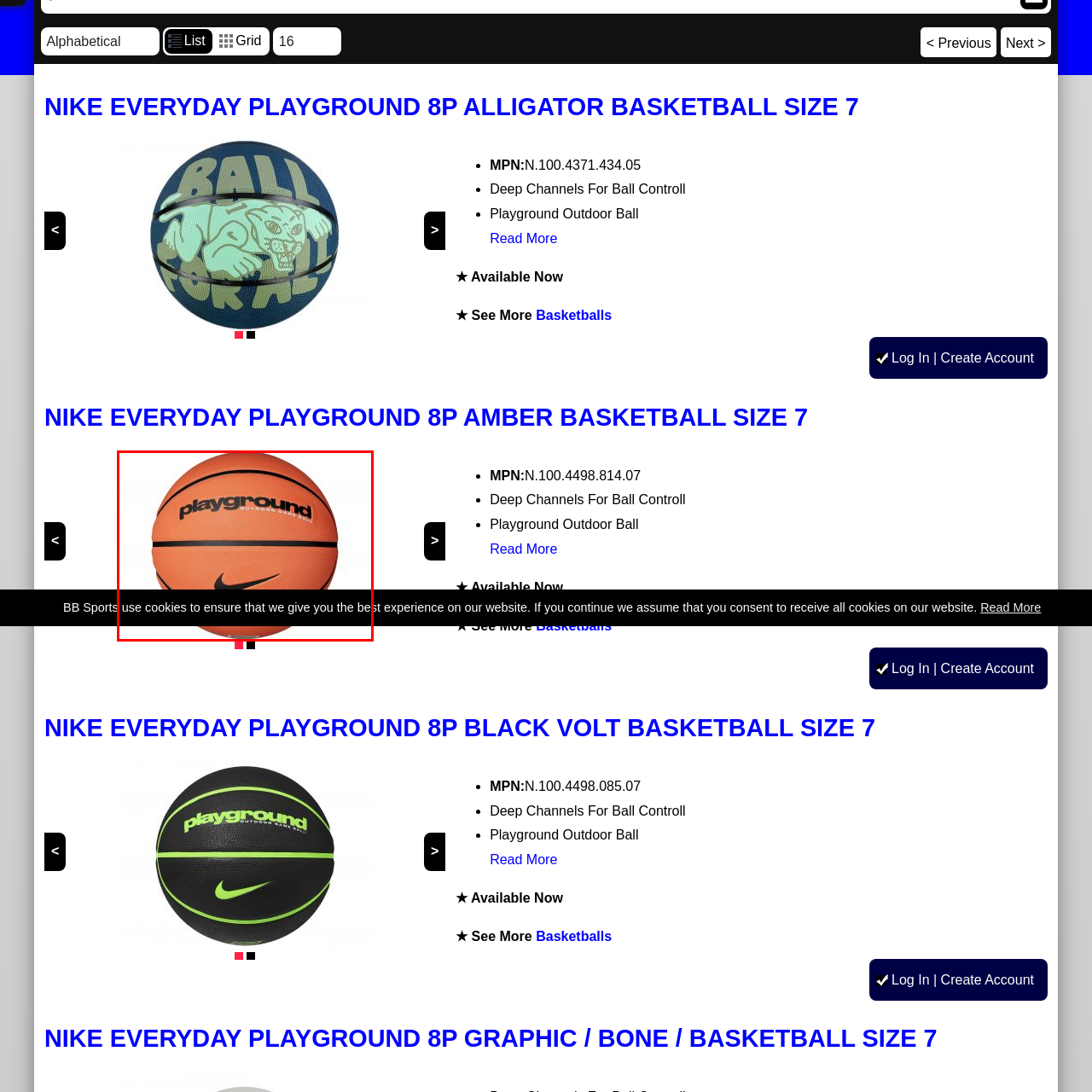What is the brand of the basketball?
Focus on the image highlighted within the red borders and answer with a single word or short phrase derived from the image.

Nike